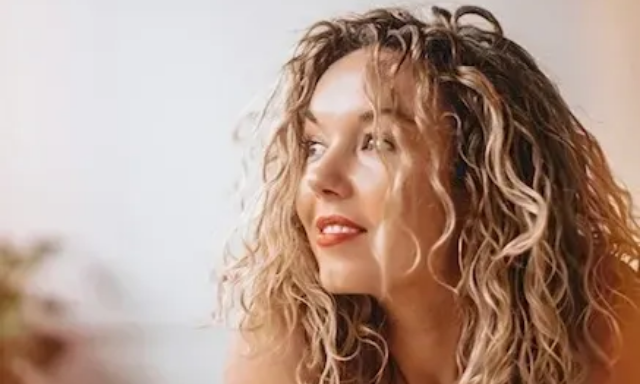Please study the image and answer the question comprehensively:
What is the atmosphere in the image?

The caption states that 'the soft lighting emphasizes her features, creating a warm and inviting atmosphere', suggesting that the overall ambiance of the image is warm and welcoming.